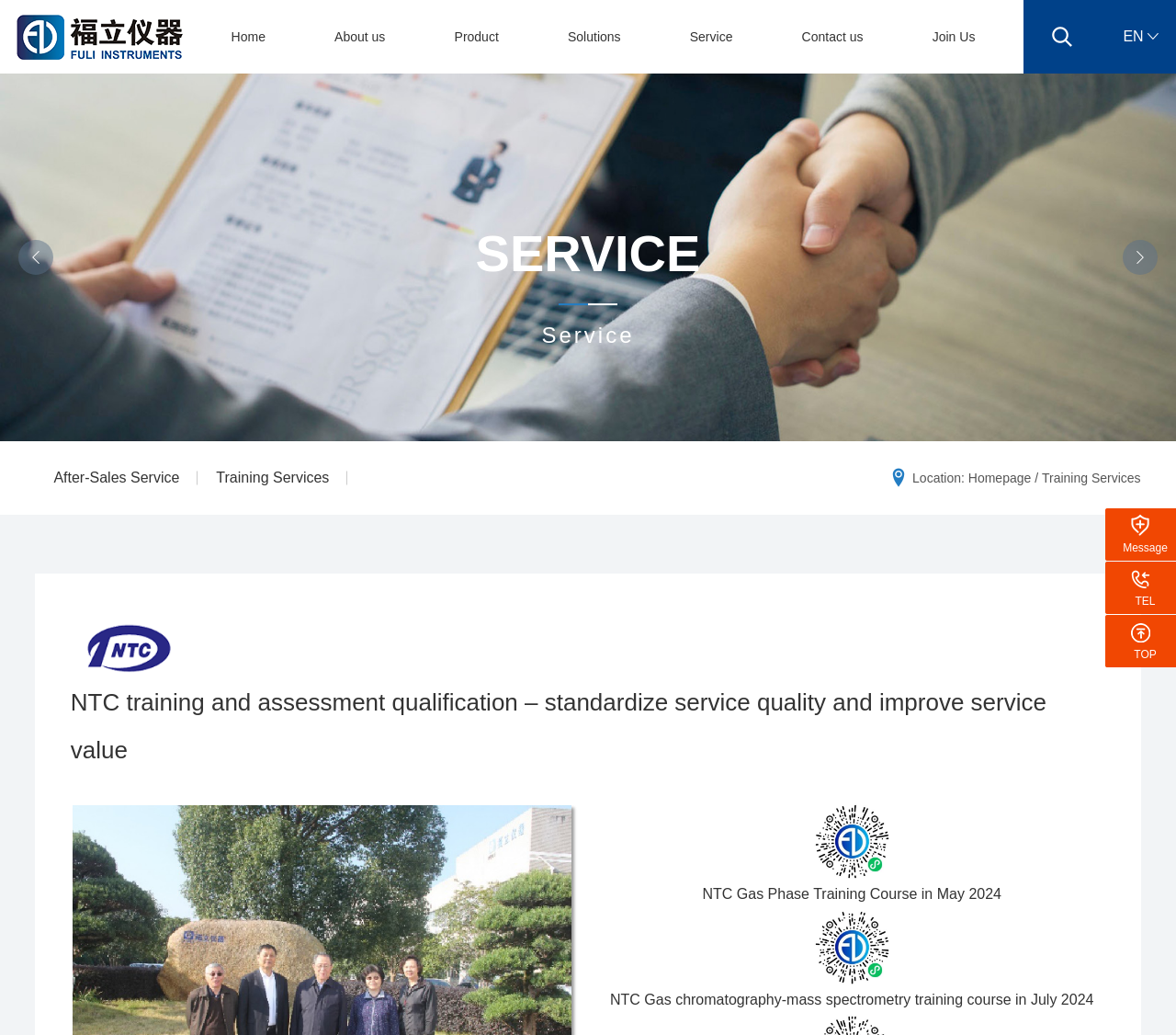Look at the image and give a detailed response to the following question: What is the location of the company?

I found the location of the company by looking at the static text 'Location:' with a bounding box coordinate of [0.776, 0.455, 0.82, 0.469]. The text is followed by a link to 'Homepage', indicating that the company is located at its homepage.